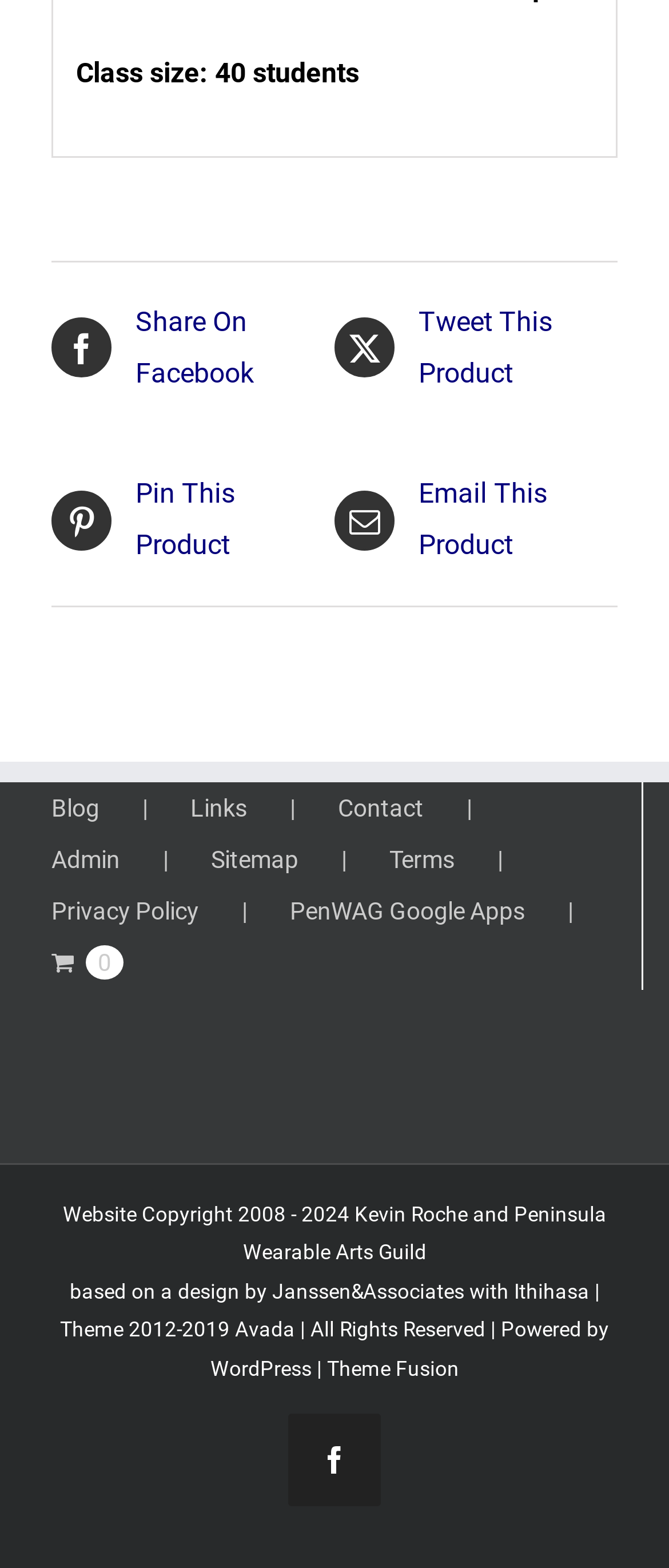What is the copyright year range of the website?
Provide a comprehensive and detailed answer to the question.

I found the copyright information on the webpage, which states 'Website Copyright 2008 - 2024'. Therefore, the copyright year range of the website is 2008-2024.